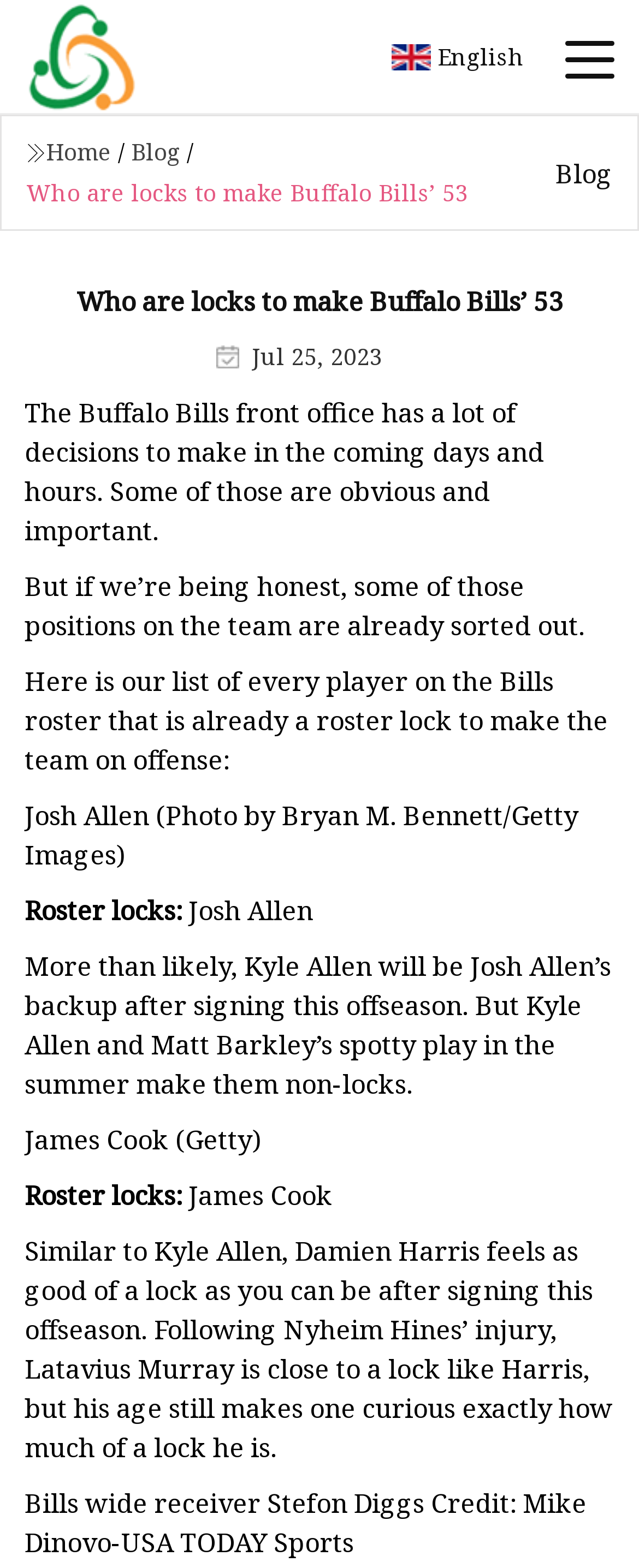Provide an in-depth caption for the webpage.

The webpage appears to be a sports article discussing the Buffalo Bills' roster locks. At the top, there is a title "Who are locks to make Buffalo Bills' 53" and a navigation menu with links to "Home" and "Blog". Below the title, there is a date "Jul 25, 2023" accompanied by an image.

The main content of the article is divided into paragraphs, with the first paragraph introducing the topic of the Buffalo Bills' front office decisions. The following paragraphs discuss the players who are already guaranteed a spot on the team, including Josh Allen, James Cook, and Stefon Diggs. Each player's name is listed under a "Roster locks" heading, with a brief description of their status.

There are several images throughout the article, including photos of Josh Allen, James Cook, and Stefon Diggs. The images are positioned to the right of the corresponding text, with the exception of the date image, which is centered.

At the bottom of the page, there is a "TOP" button, likely allowing users to quickly scroll back to the top of the page.